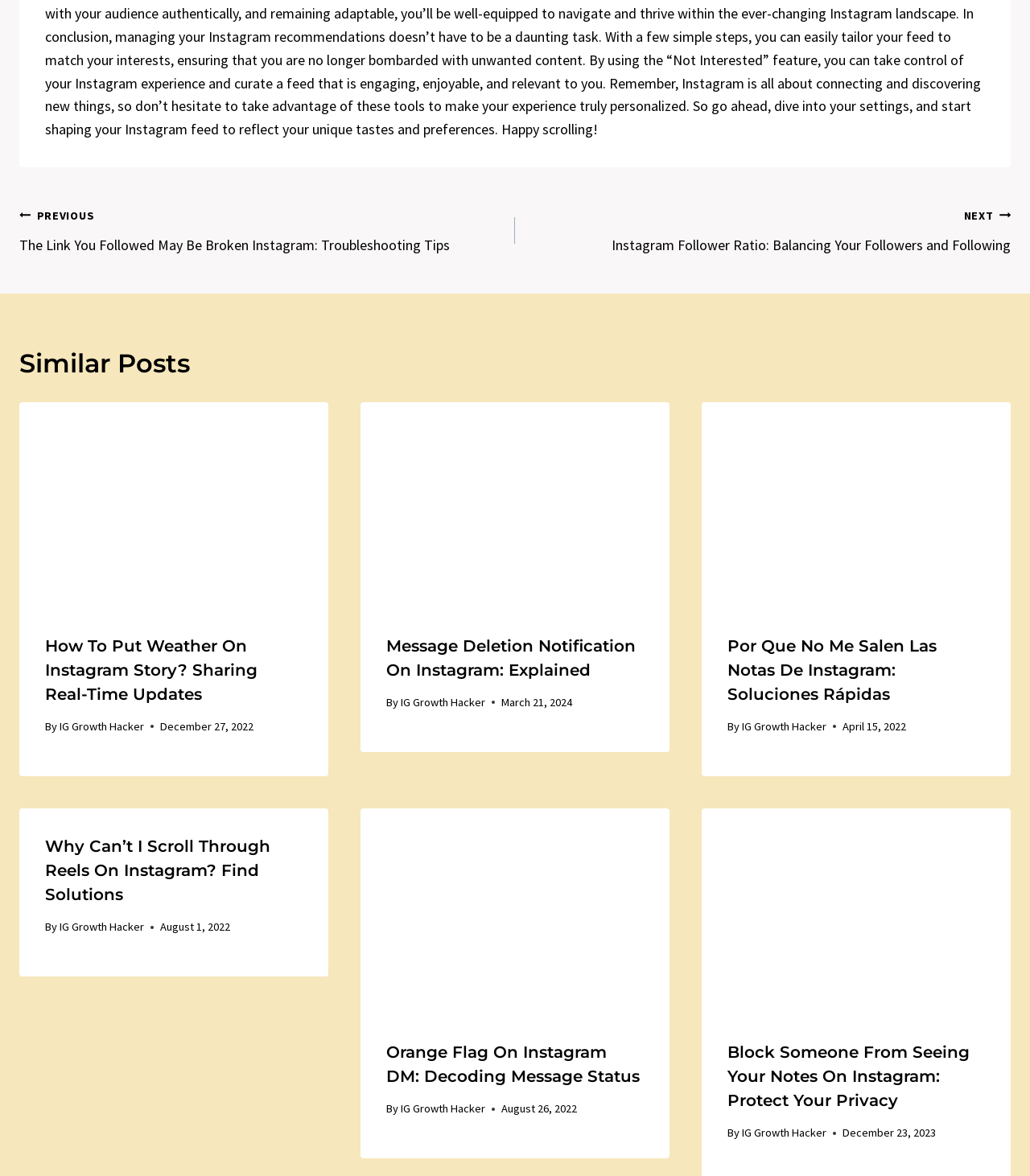Please locate the bounding box coordinates of the element that needs to be clicked to achieve the following instruction: "Click on the 'Por Que No Me Salen las Notas de Instagram: Soluciones Rápidas' link". The coordinates should be four float numbers between 0 and 1, i.e., [left, top, right, bottom].

[0.681, 0.342, 0.981, 0.517]